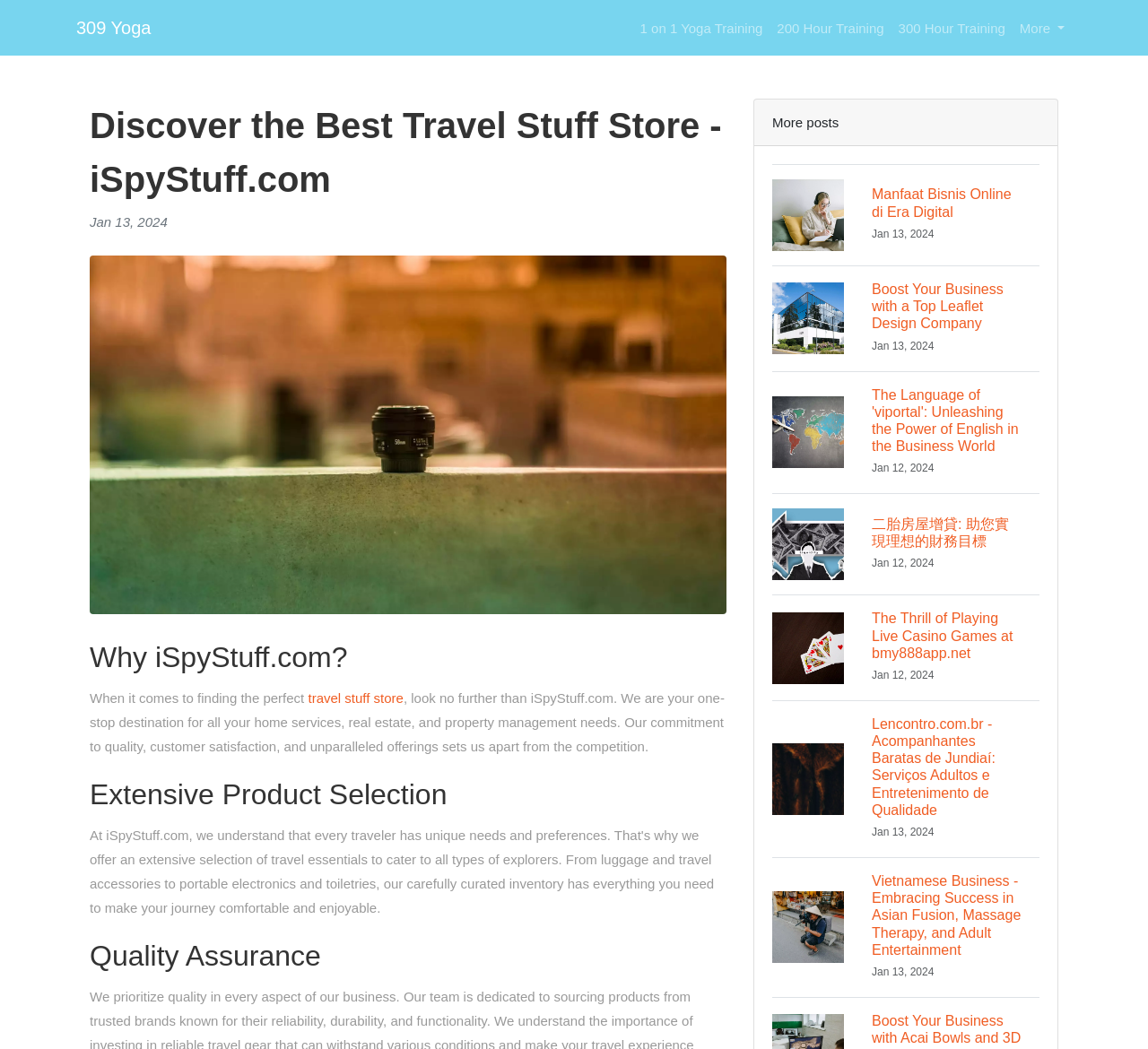Please locate the UI element described by "309 Yoga" and provide its bounding box coordinates.

[0.066, 0.007, 0.132, 0.046]